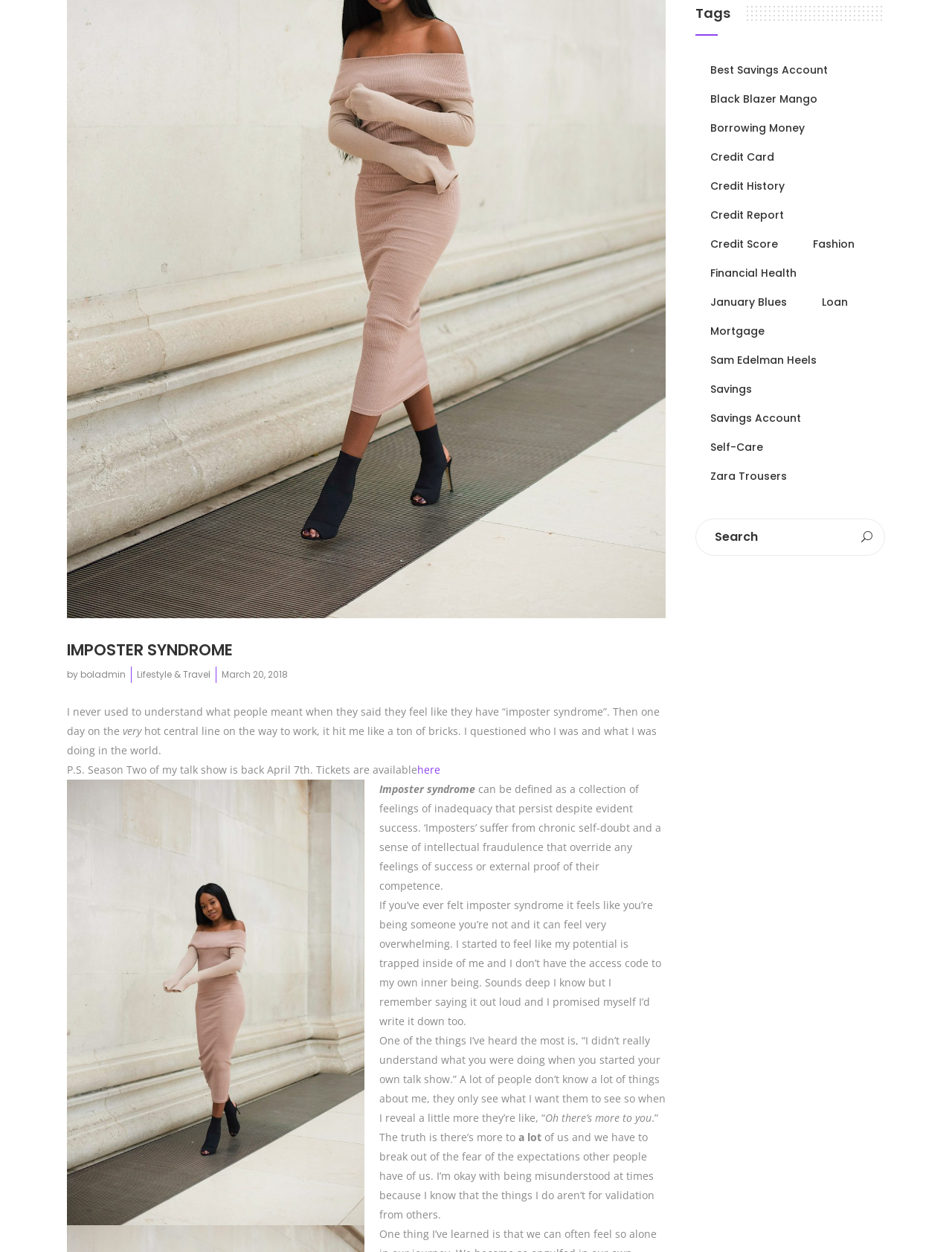Identify the bounding box of the HTML element described here: "Lifestyle & Travel". Provide the coordinates as four float numbers between 0 and 1: [left, top, right, bottom].

[0.144, 0.534, 0.221, 0.544]